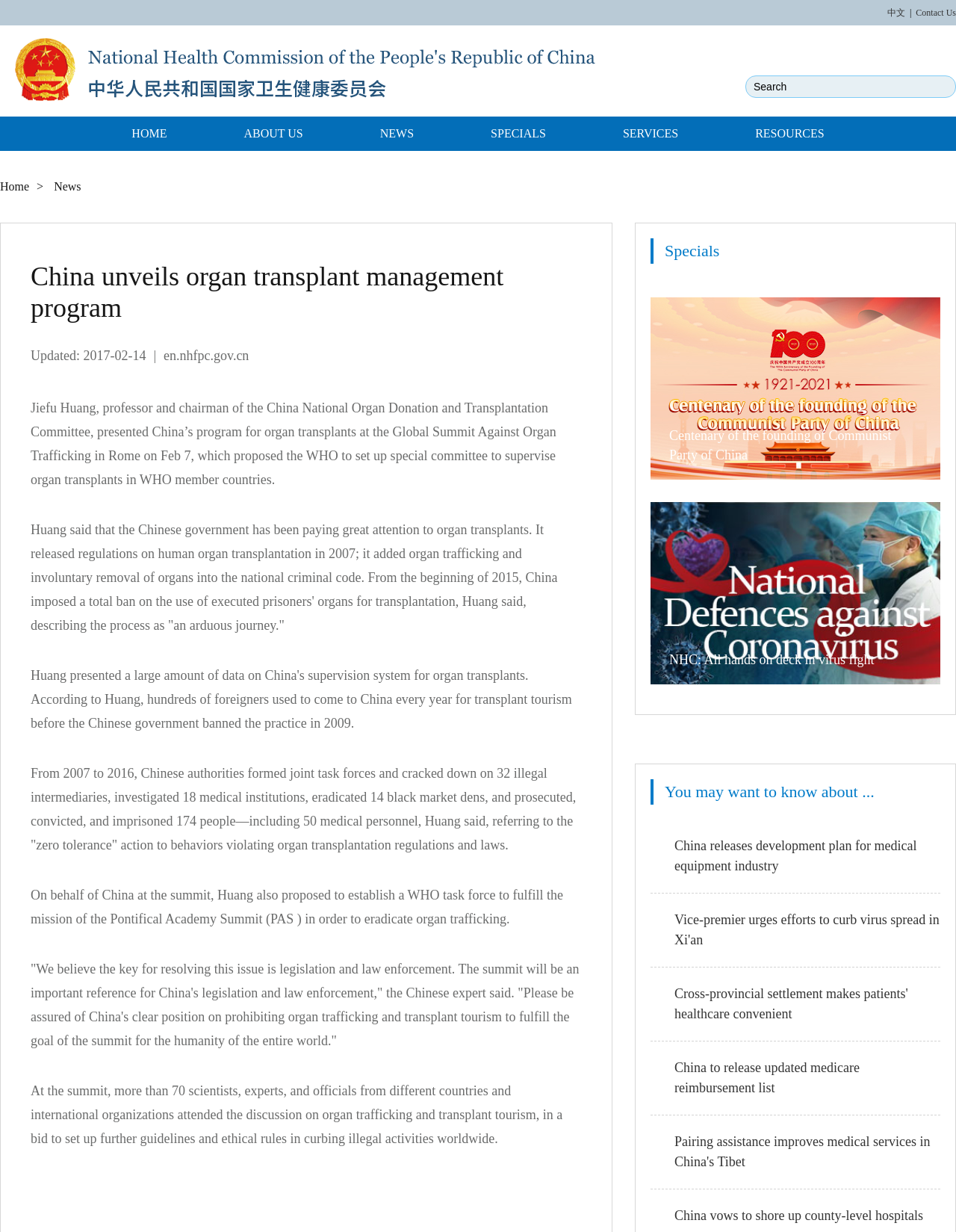Respond to the following question with a brief word or phrase:
How many people were prosecuted, convicted, and imprisoned for violating organ transplantation regulations and laws?

174